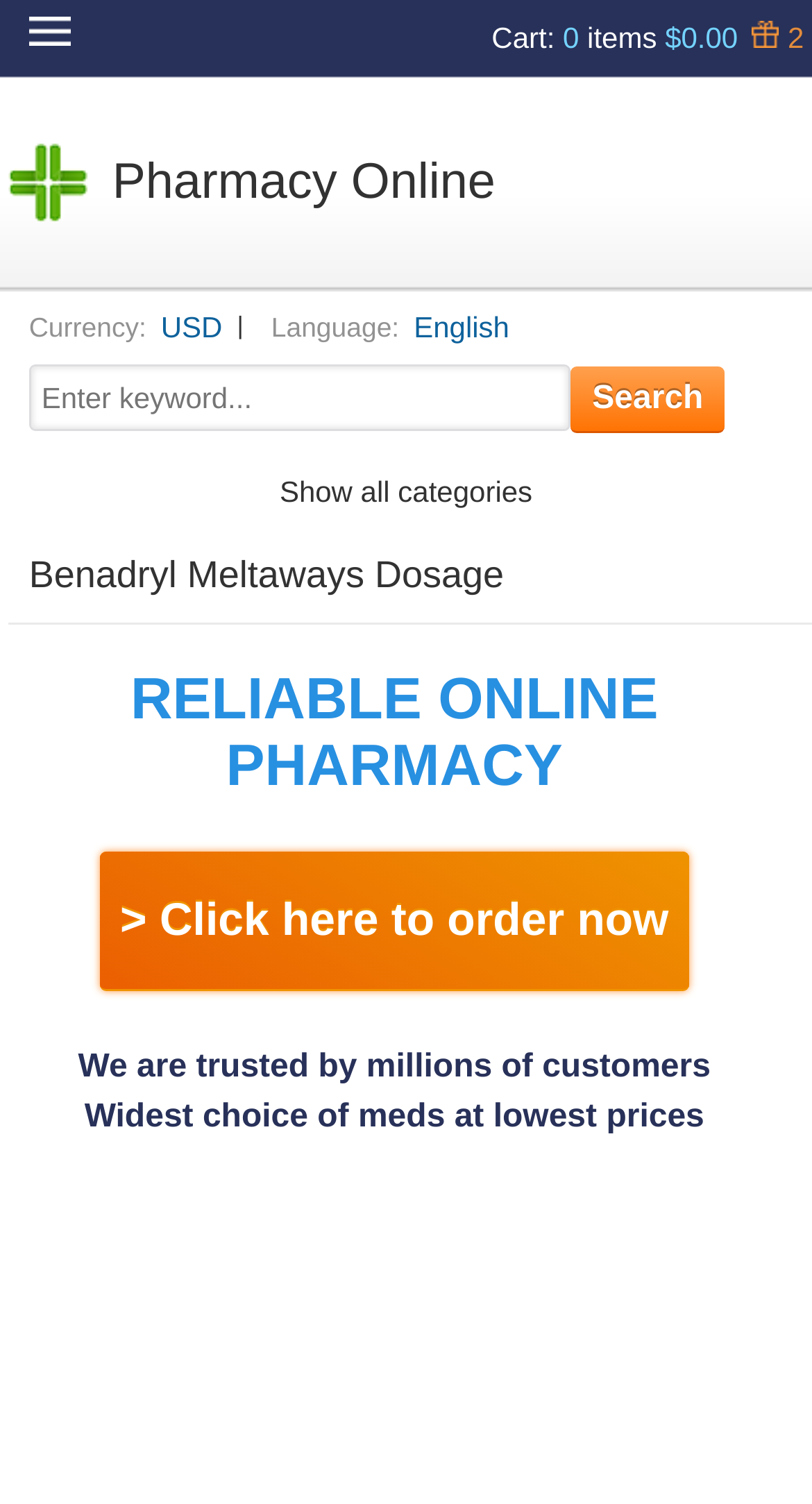What is the name of the medication being discussed?
Using the details from the image, give an elaborate explanation to answer the question.

I found the answer by looking at the top section of the webpage, where it says 'Benadryl Meltaways Dosage' and 'Benadryl For Dogs Itching', indicating that the medication being discussed is Benadryl.